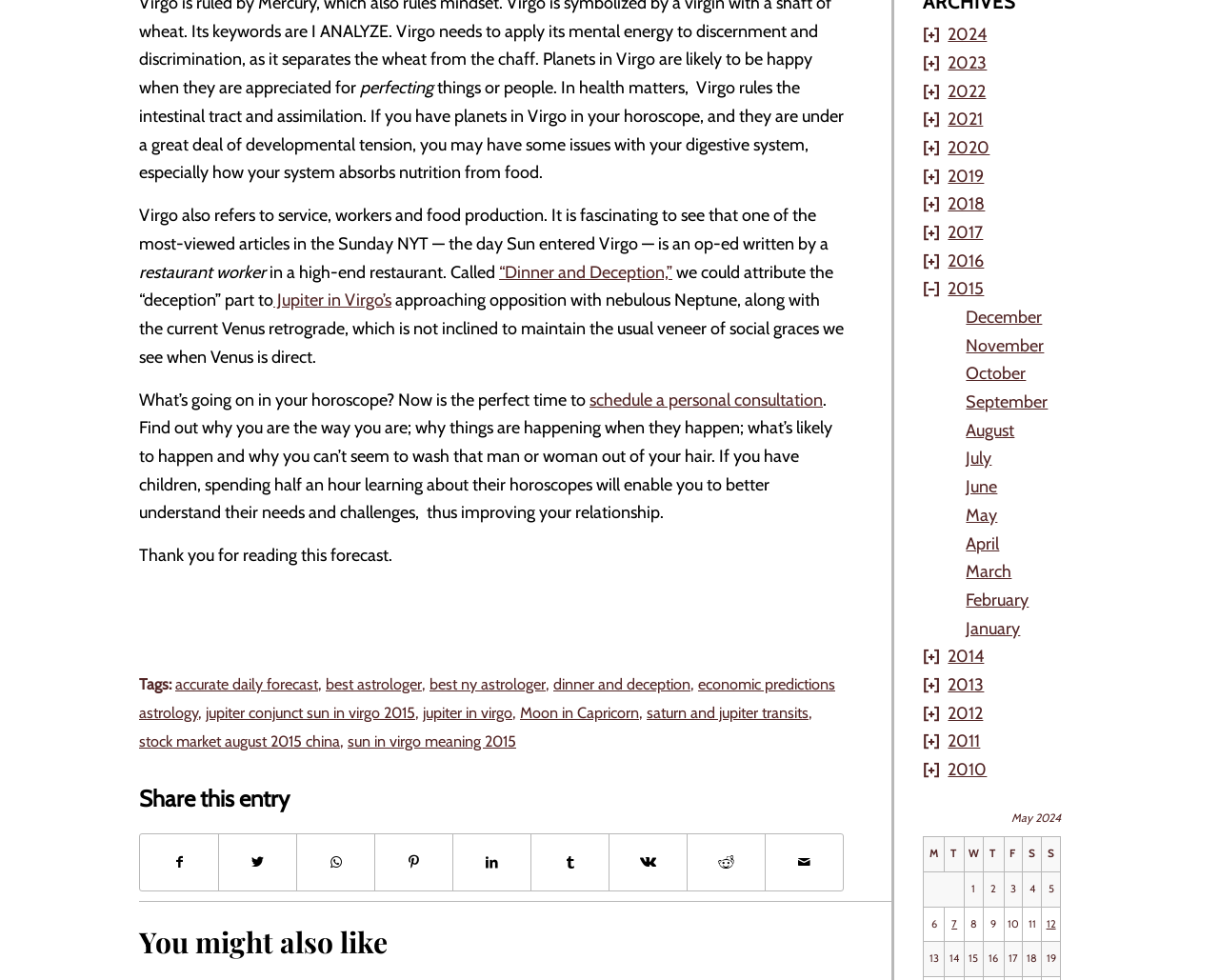What is the purpose of the 'Share this entry' section?
Give a one-word or short-phrase answer derived from the screenshot.

To share the article